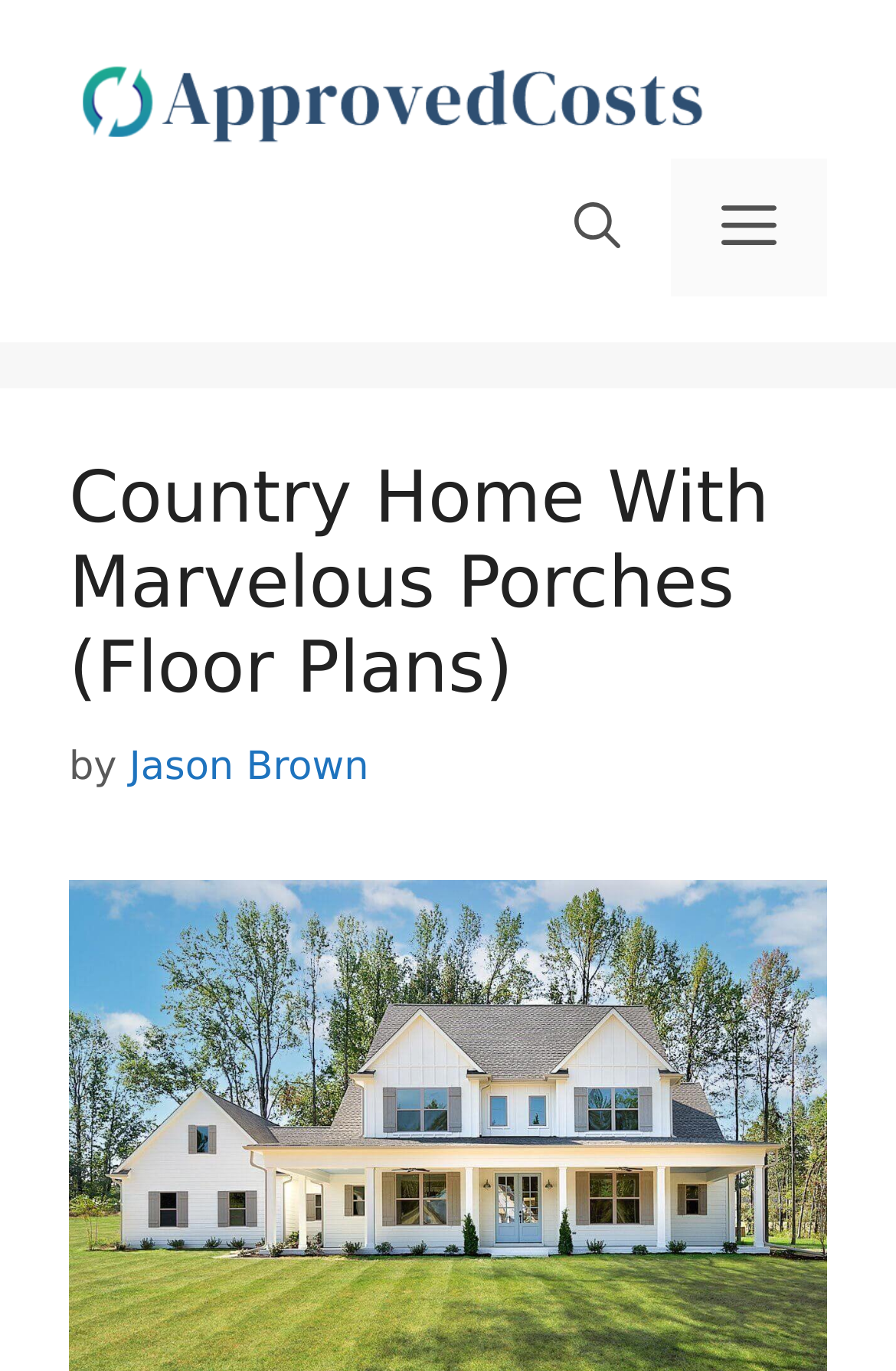Give a comprehensive overview of the webpage, including key elements.

The webpage is about a country home with marvelous porches, specifically showcasing its floor plans. At the top of the page, there is a banner that spans the entire width, containing a link to the website "ApprovedCosts.com" and an image with the same name. Below the banner, there is a navigation section with a mobile toggle button, a link to open a search bar, and a menu button that controls the primary menu.

Below the navigation section, there is a header area that takes up most of the page's width. It contains a heading that displays the title "Country Home With Marvelous Porches (Floor Plans)" and a static text "by" followed by a link to the author "Jason Brown".